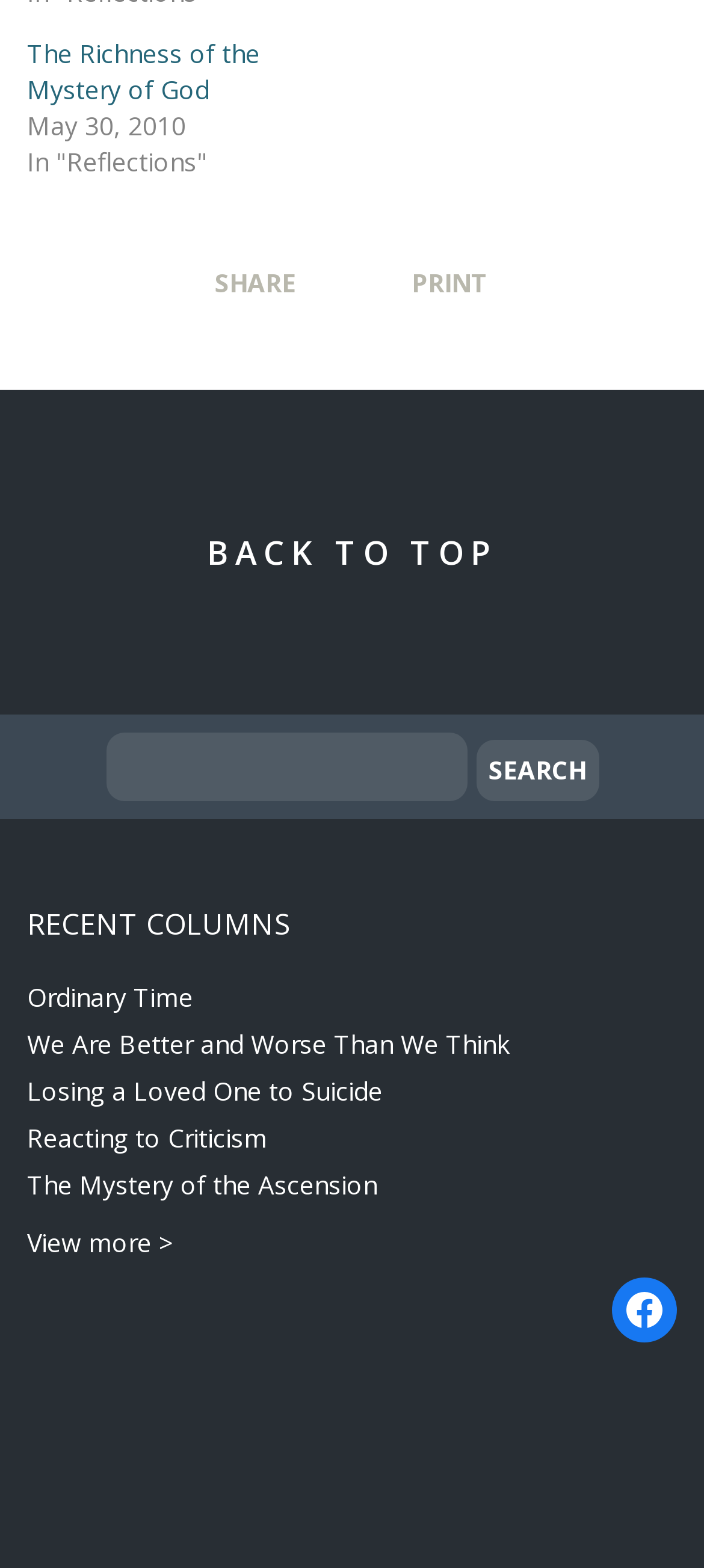What is the text on the button next to the search box?
Please provide a single word or phrase as your answer based on the screenshot.

Search